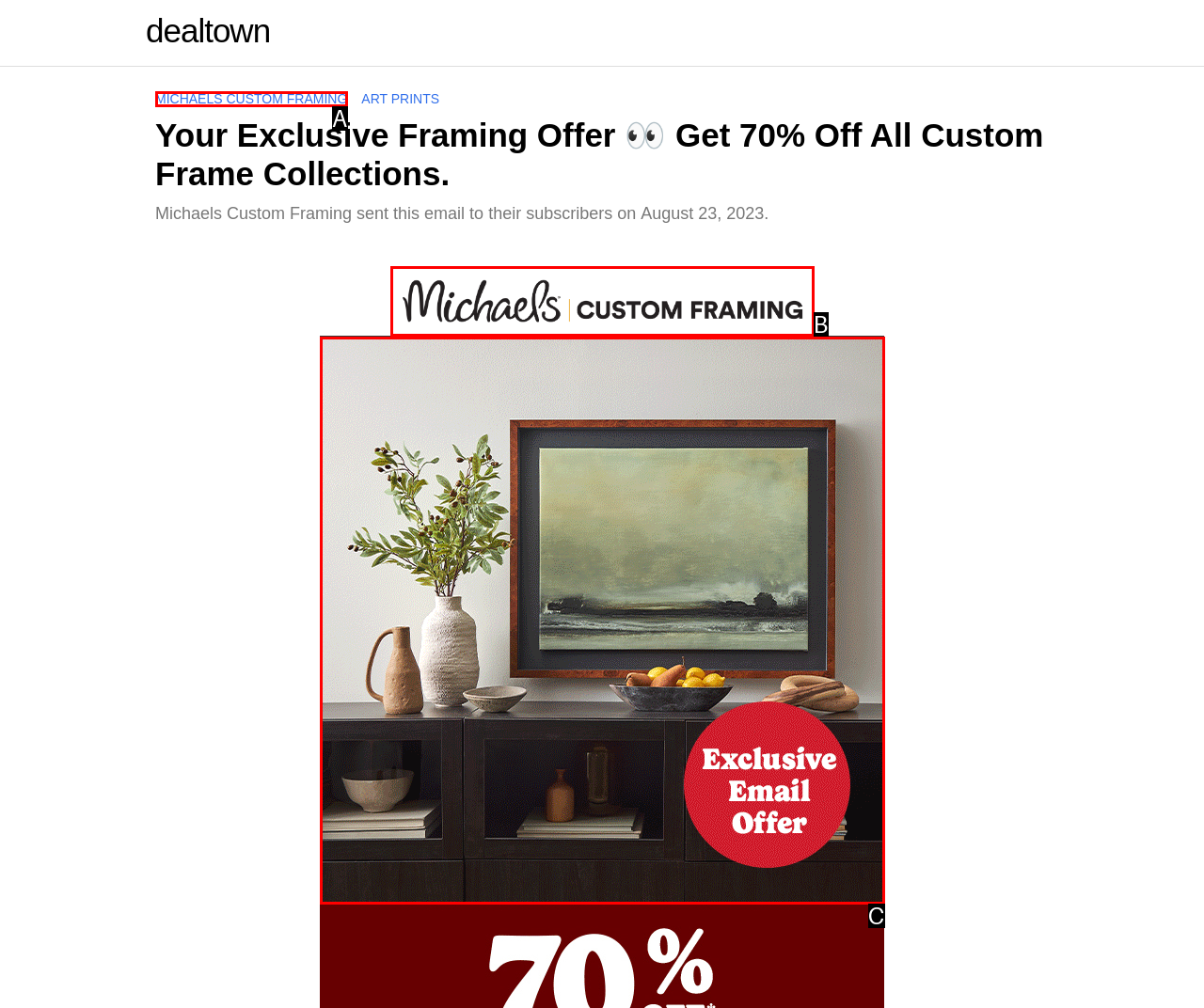Identify the option that corresponds to the description: Michaels Custom Framing. Provide only the letter of the option directly.

A